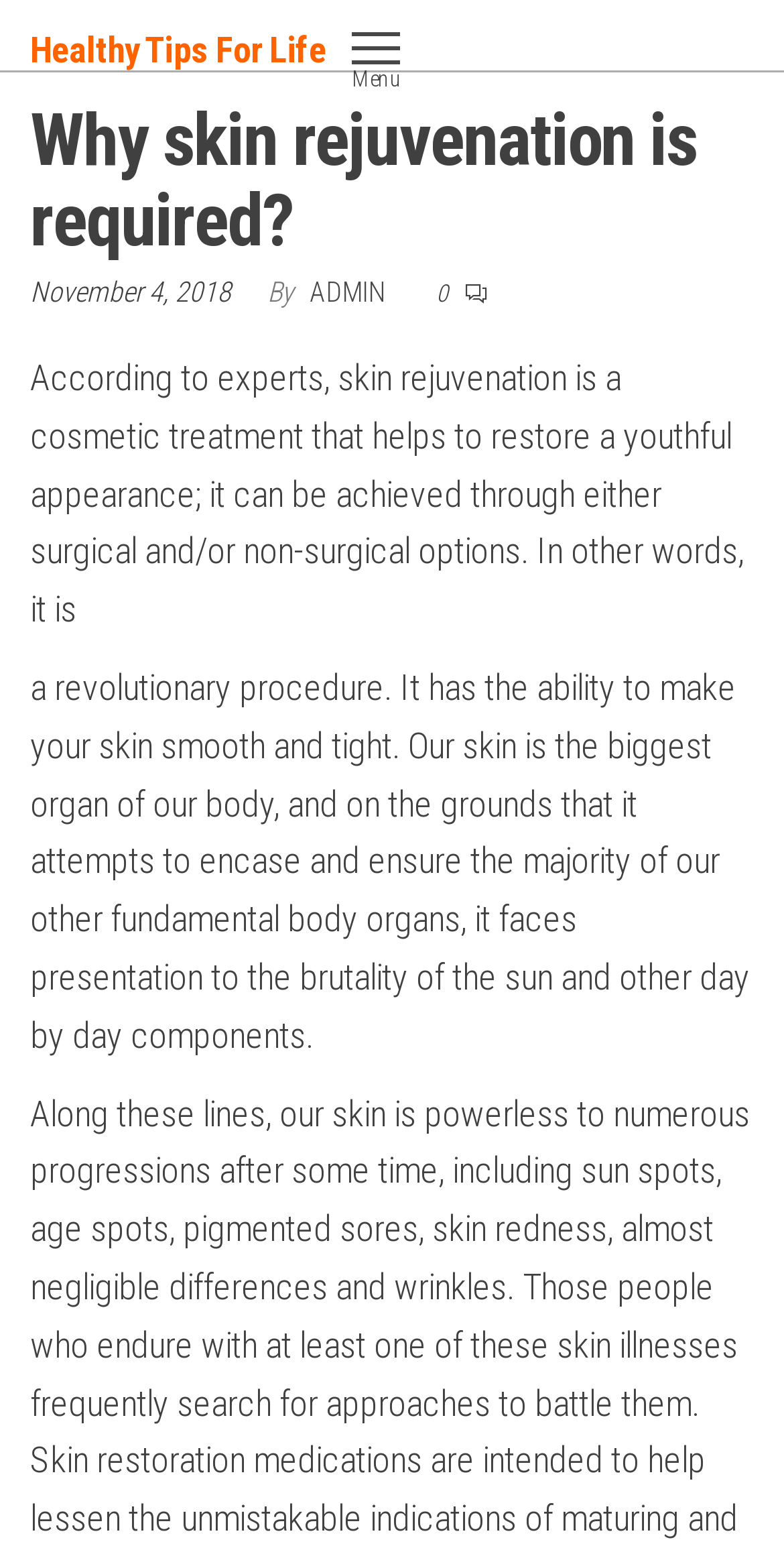Identify the bounding box coordinates for the UI element that matches this description: "Shipping".

None